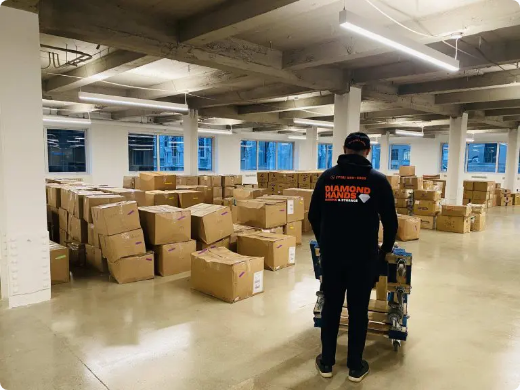Detail the scene depicted in the image with as much precision as possible.

The image captures a worker from Diamond Hands Moving & Storage, prominently wearing a branded jacket, standing in a spacious, well-lit area filled with stacked cardboard boxes. The setting appears to be an office space, signifying preparations for a corporate relocation, likely in Brooklyn or the greater NYC area. The floor is polished concrete, and large windows provide ample natural light, illuminating the organized chaos of the moving process. This scene exemplifies the efficient and systematic approach that Diamond Hands Moving aims to provide its clients, ensuring a smooth transition during office moves while maintaining high standards of customer service and professionalism.